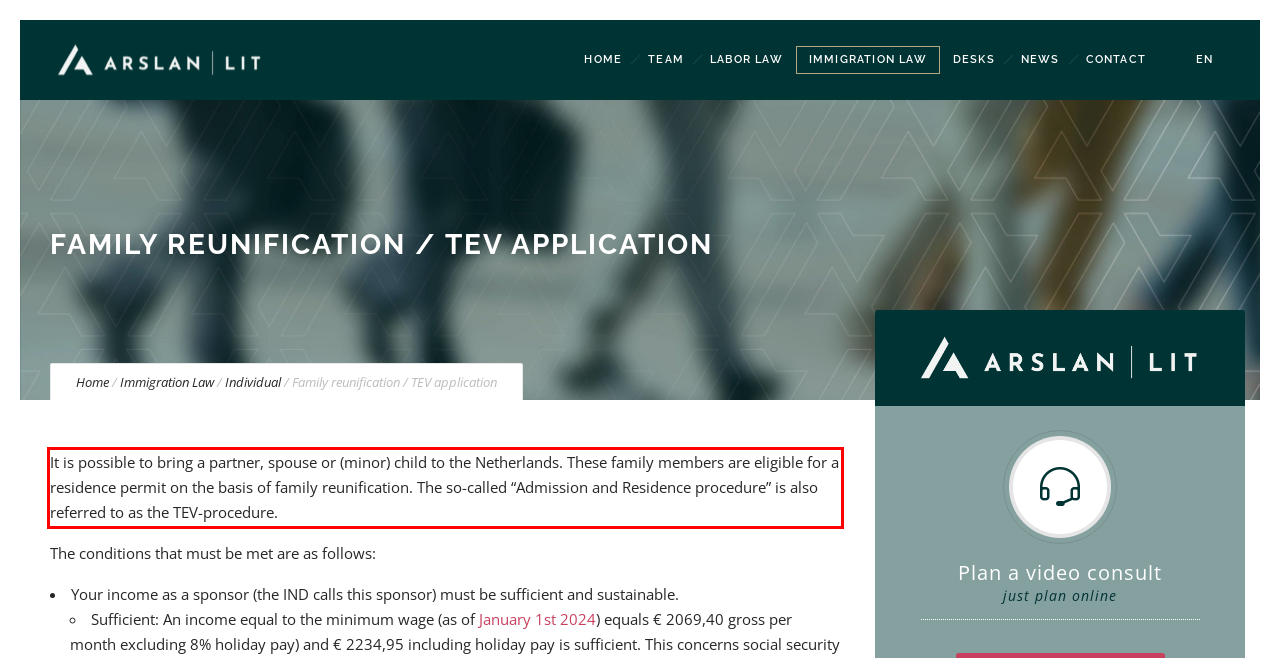Please look at the webpage screenshot and extract the text enclosed by the red bounding box.

It is possible to bring a partner, spouse or (minor) child to the Netherlands. These family members are eligible for a residence permit on the basis of family reunification. The so-called “Admission and Residence procedure” is also referred to as the TEV-procedure.